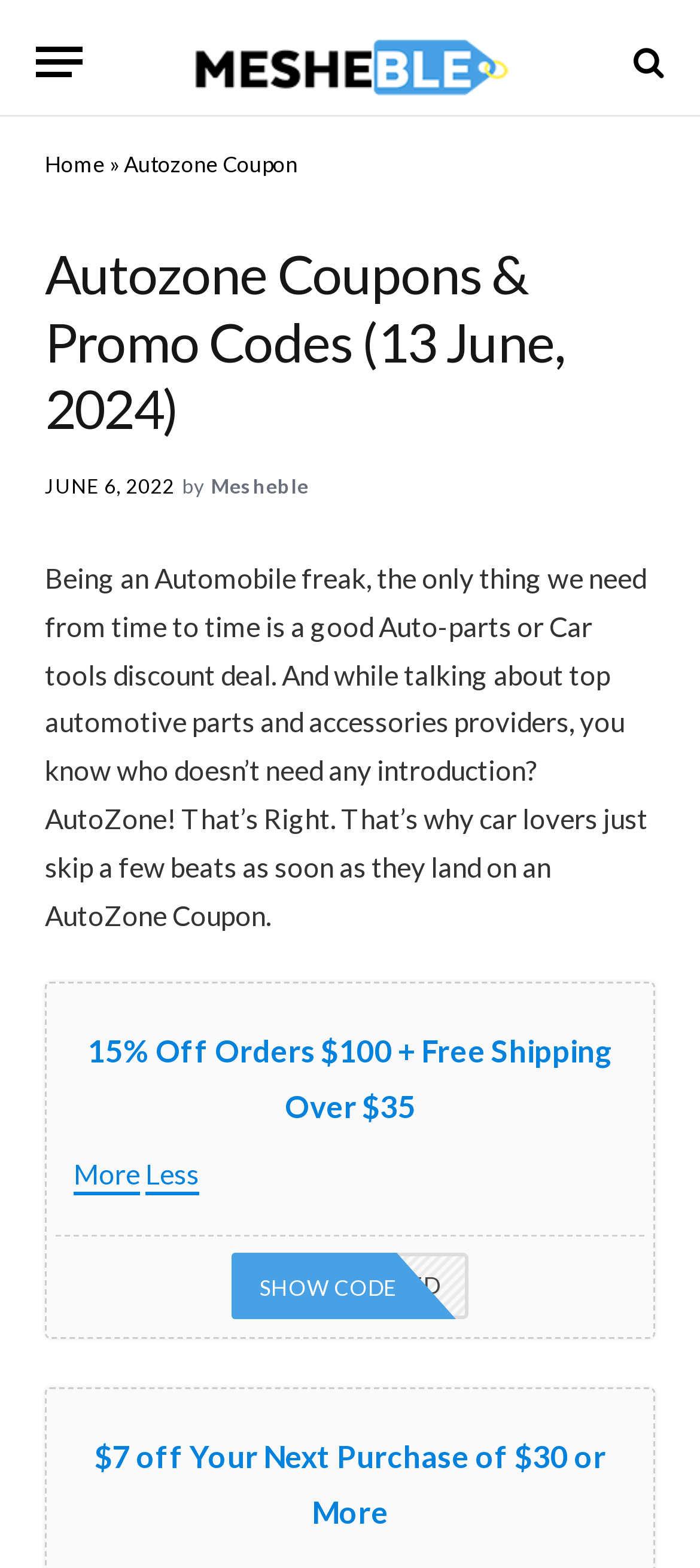Give a detailed explanation of the elements present on the webpage.

This webpage is about Autozone coupons and promo codes. At the top left, there is a button labeled "Menu". Next to it, there is a link to "Mesheble" with an accompanying image. On the top right, there is another link with an icon. Below these elements, there are links to "Home" and a separator symbol "»". The title "Autozone Coupon" is displayed prominently.

The main content of the page is headed by "Autozone Coupons & Promo Codes (13 June, 2024)". Below this heading, there is a byline "by Mesheble" and a timestamp "JUNE 6, 2022". A paragraph of text follows, discussing the importance of discounts for car enthusiasts and introducing AutoZone as a top provider of automotive parts and accessories.

The page then lists several coupons and promo codes, including "15% Off Orders $100 + Free Shipping Over $35", "$7 off Your Next Purchase of $30 or More", and others. Each of these coupons has a link to apply the code or show more details. There are also links to expand or collapse the list of coupons.